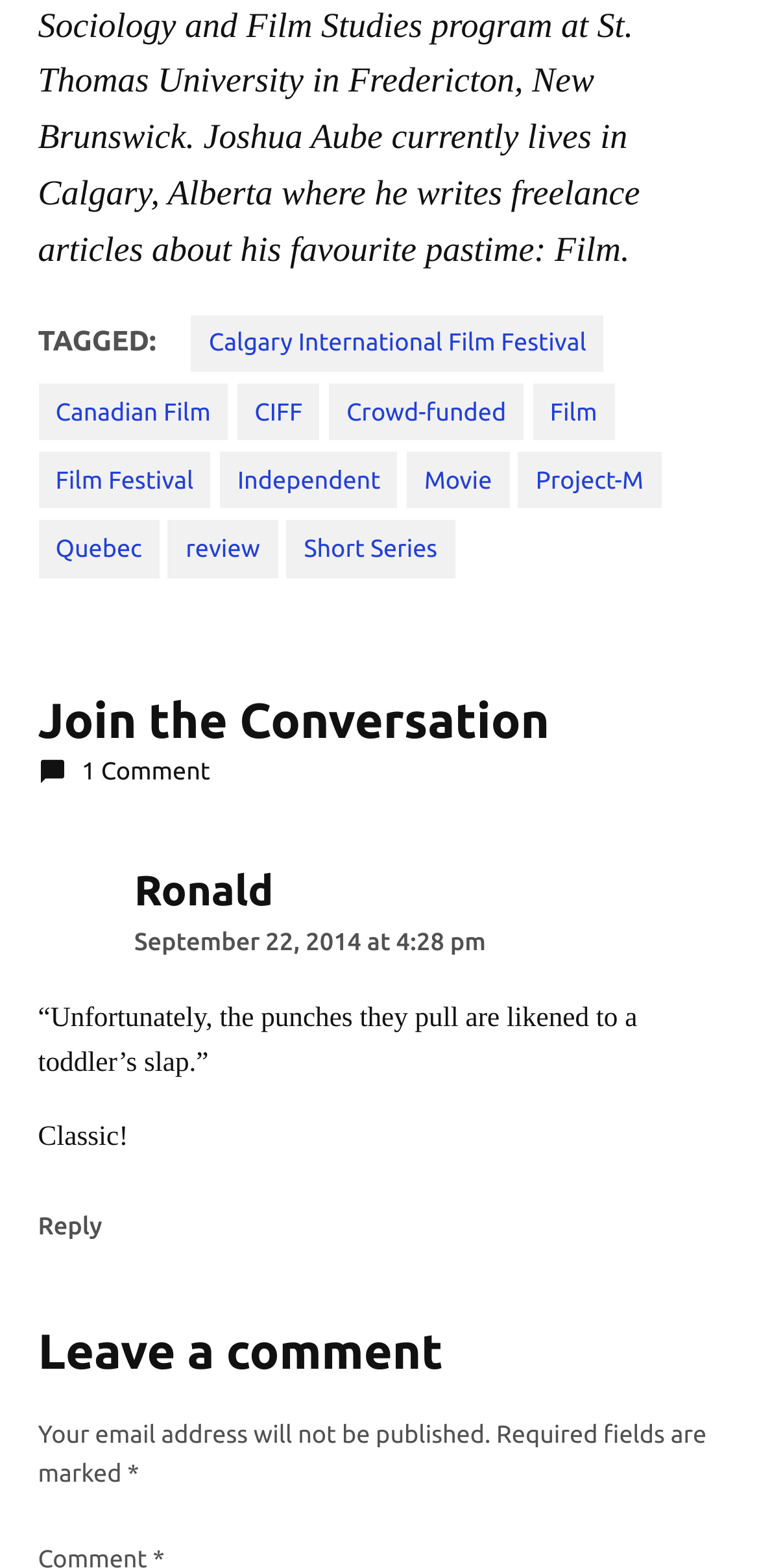Can you determine the bounding box coordinates of the area that needs to be clicked to fulfill the following instruction: "Click on the link to Calgary International Film Festival"?

[0.252, 0.201, 0.796, 0.237]